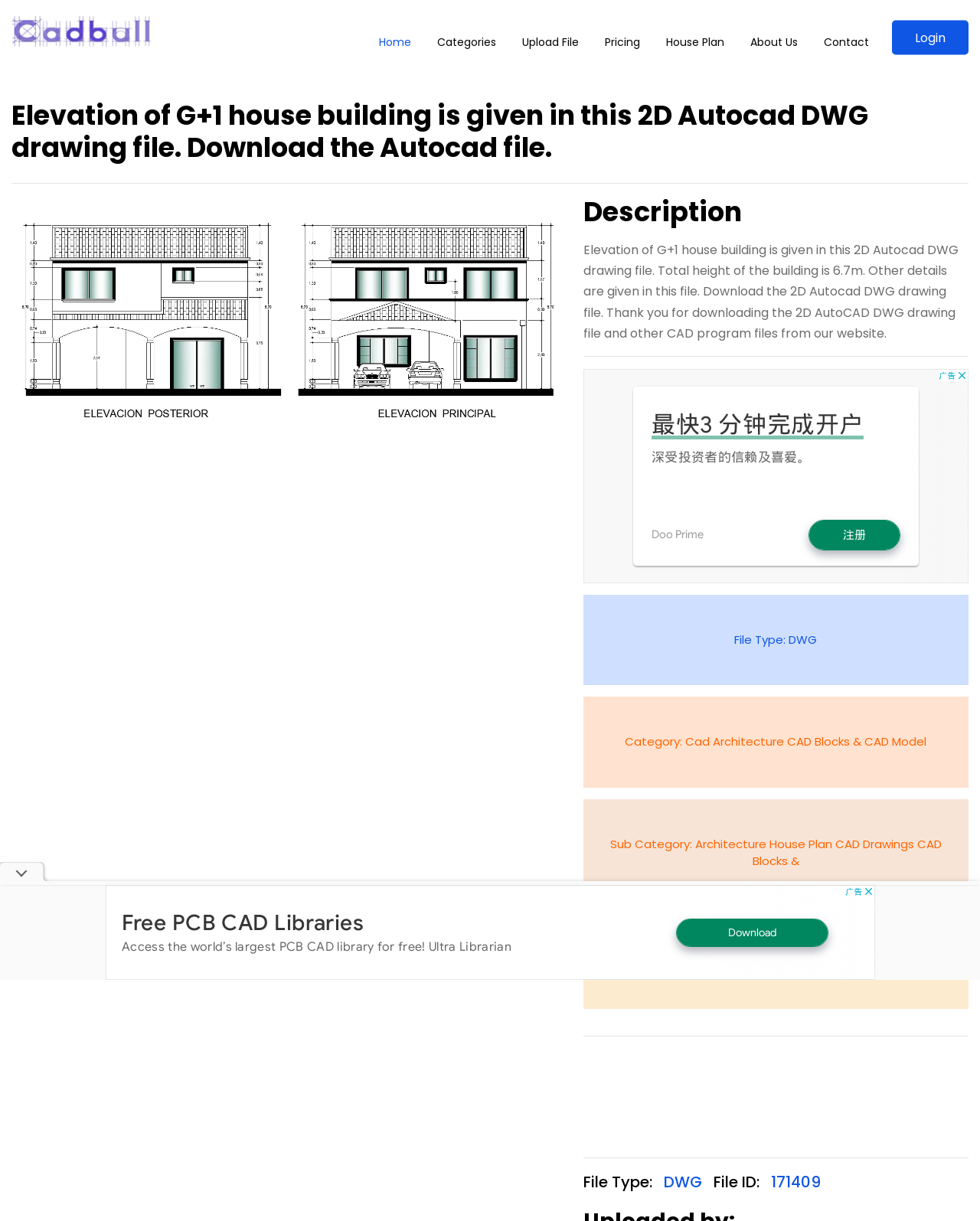Extract the main title from the webpage and generate its text.

Elevation of G+1 house building is given in this 2D Autocad DWG drawing file. Download the Autocad file.